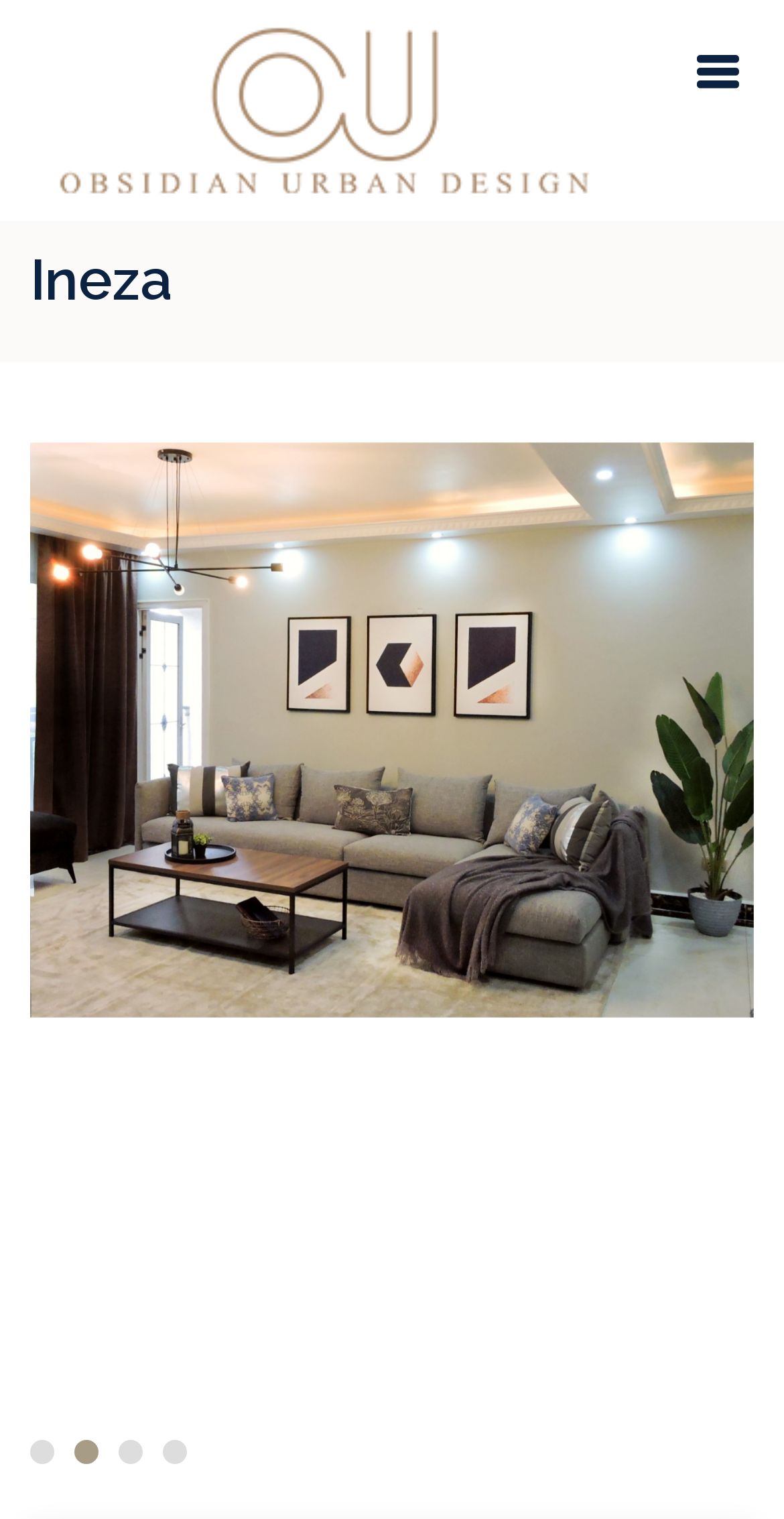How wide is the heading?
Based on the image, provide your answer in one word or phrase.

most of the page